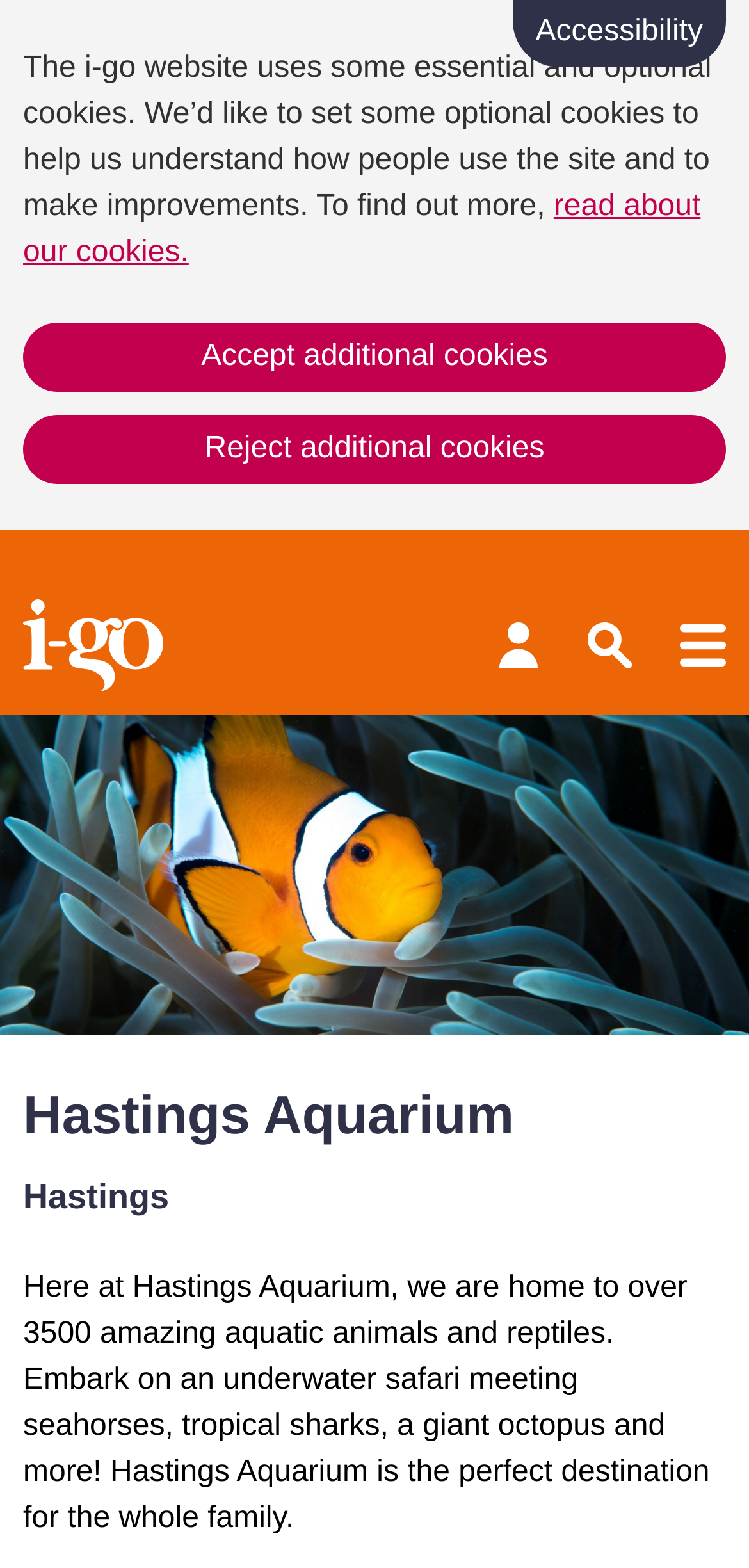Describe all visible elements and their arrangement on the webpage.

The webpage is about Hastings Aquarium, a provider on the i-go website. At the top, there is a notification about the website's use of essential and optional cookies, with a link to read more about it and two buttons to accept or reject additional cookies. 

Below the notification, there is a banner with the "igo" logo, followed by an "Accessibility links" section with links to skip to content, accessibility help, homepage, provider login, search, and menu. 

The main content of the webpage is about Hastings Aquarium, with a large figure or image taking up most of the width. Above the figure, there are two headings, "Hastings Aquarium" and "Hastings", indicating the location of the aquarium. 

Below the figure, there is a paragraph of text describing Hastings Aquarium, mentioning the variety of aquatic animals and reptiles on display, including seahorses, tropical sharks, and a giant octopus, and promoting it as a family-friendly destination.